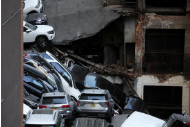What is the outcome of the garage collapse?
Look at the screenshot and give a one-word or phrase answer.

Critical injuries and one fatality